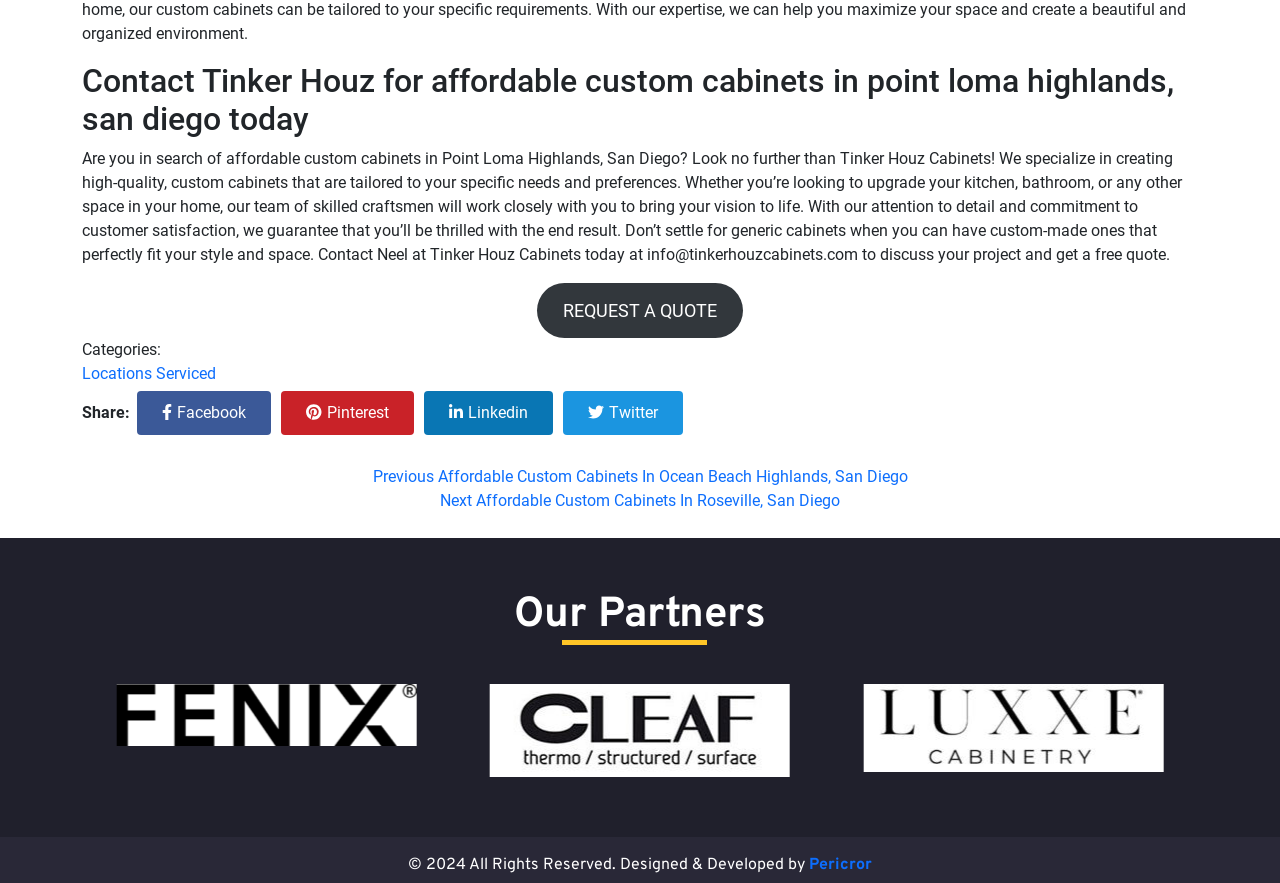Kindly respond to the following question with a single word or a brief phrase: 
What social media platforms can I share Tinker Houz on?

Facebook, Pinterest, Linkedin, Twitter